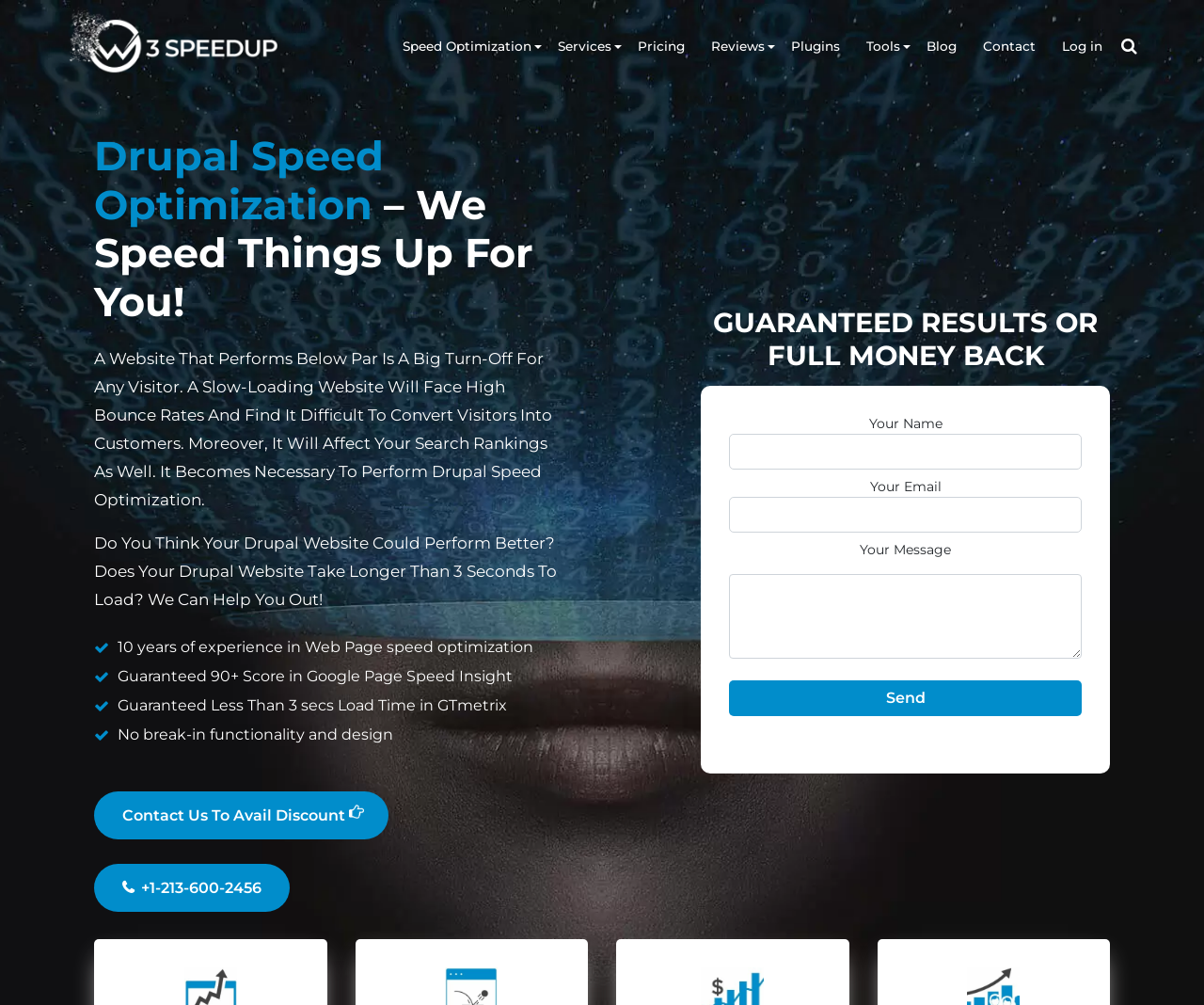Can you provide the bounding box coordinates for the element that should be clicked to implement the instruction: "Enter your name in the input field"?

[0.605, 0.432, 0.898, 0.468]